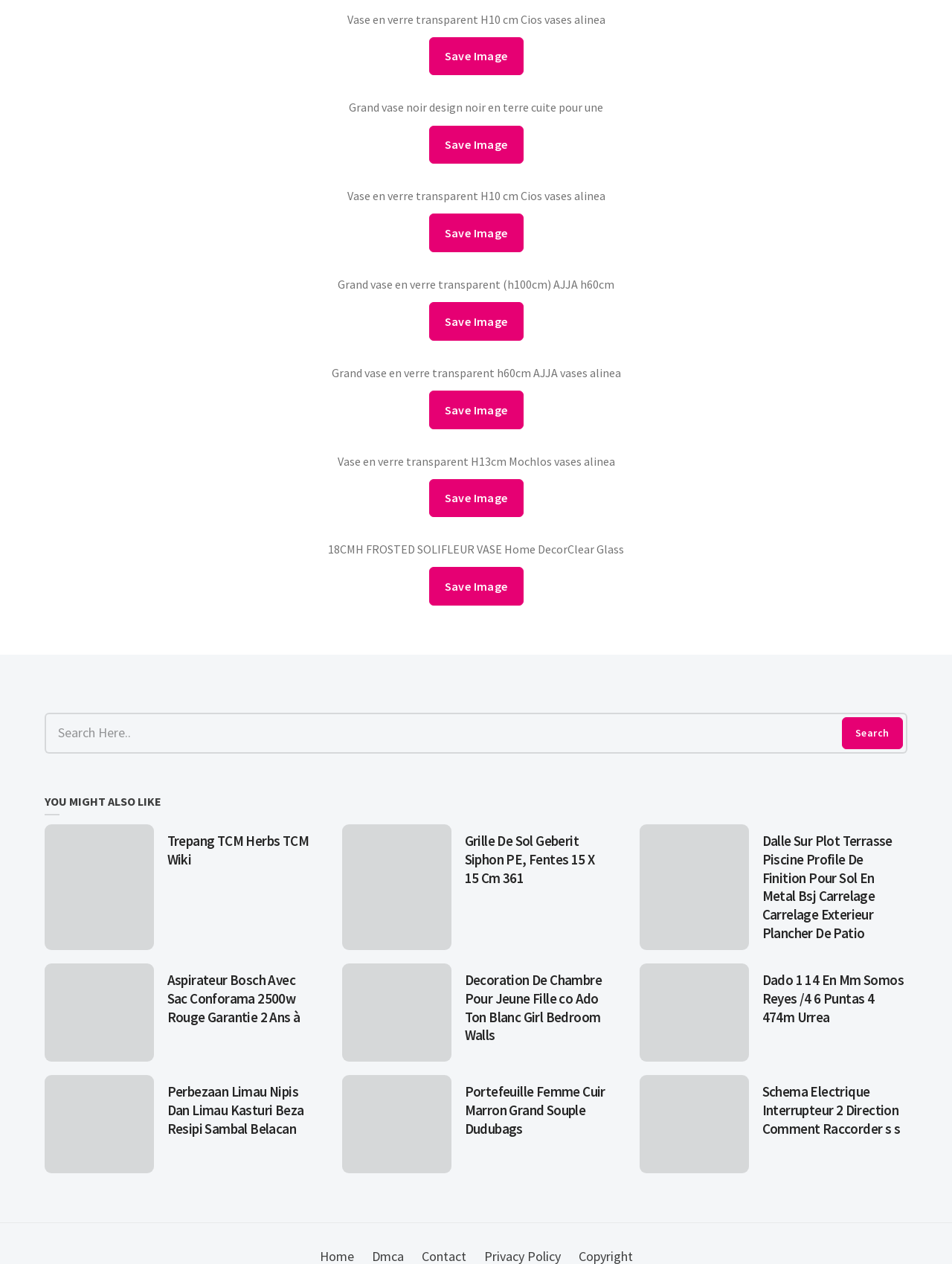Please identify the bounding box coordinates of the element that needs to be clicked to execute the following command: "Click on 'Trepang TCM Herbs TCM Wiki'". Provide the bounding box using four float numbers between 0 and 1, formatted as [left, top, right, bottom].

[0.047, 0.652, 0.161, 0.752]